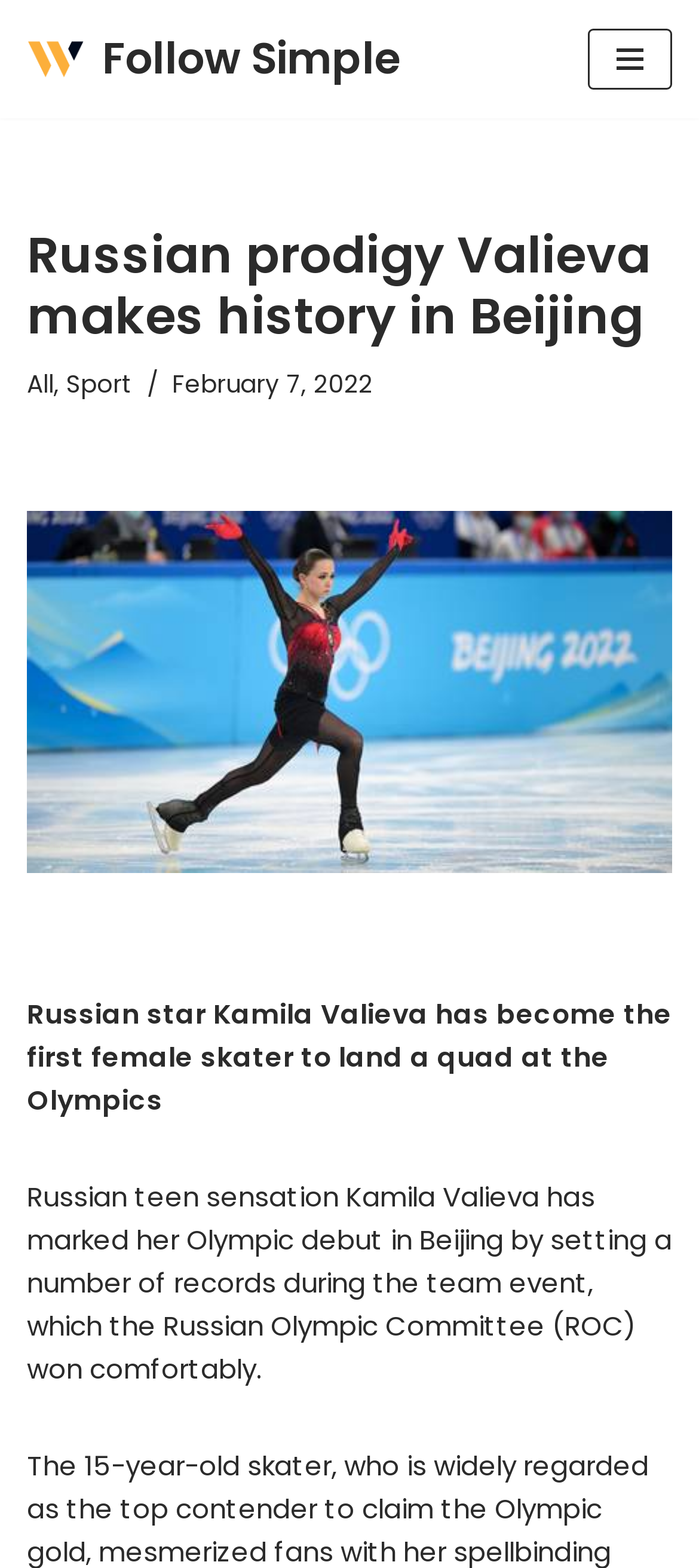Look at the image and give a detailed response to the following question: When did Kamila Valieva make her Olympic debut?

From the webpage, we can see that Kamila Valieva made her Olympic debut on February 7, 2022, as indicated by the time element on the webpage.